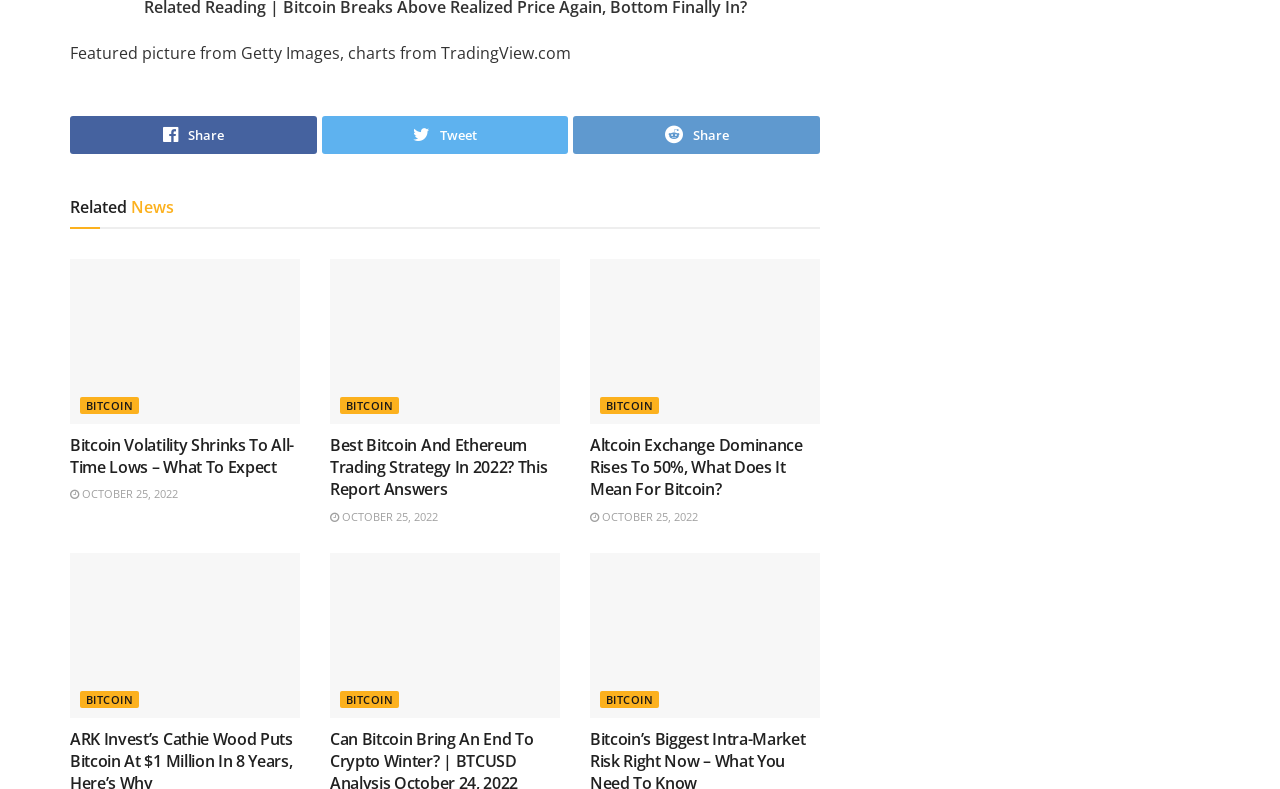Determine the bounding box coordinates of the clickable region to carry out the instruction: "Read about Cathie Wood's Bitcoin prediction".

[0.055, 0.701, 0.234, 0.909]